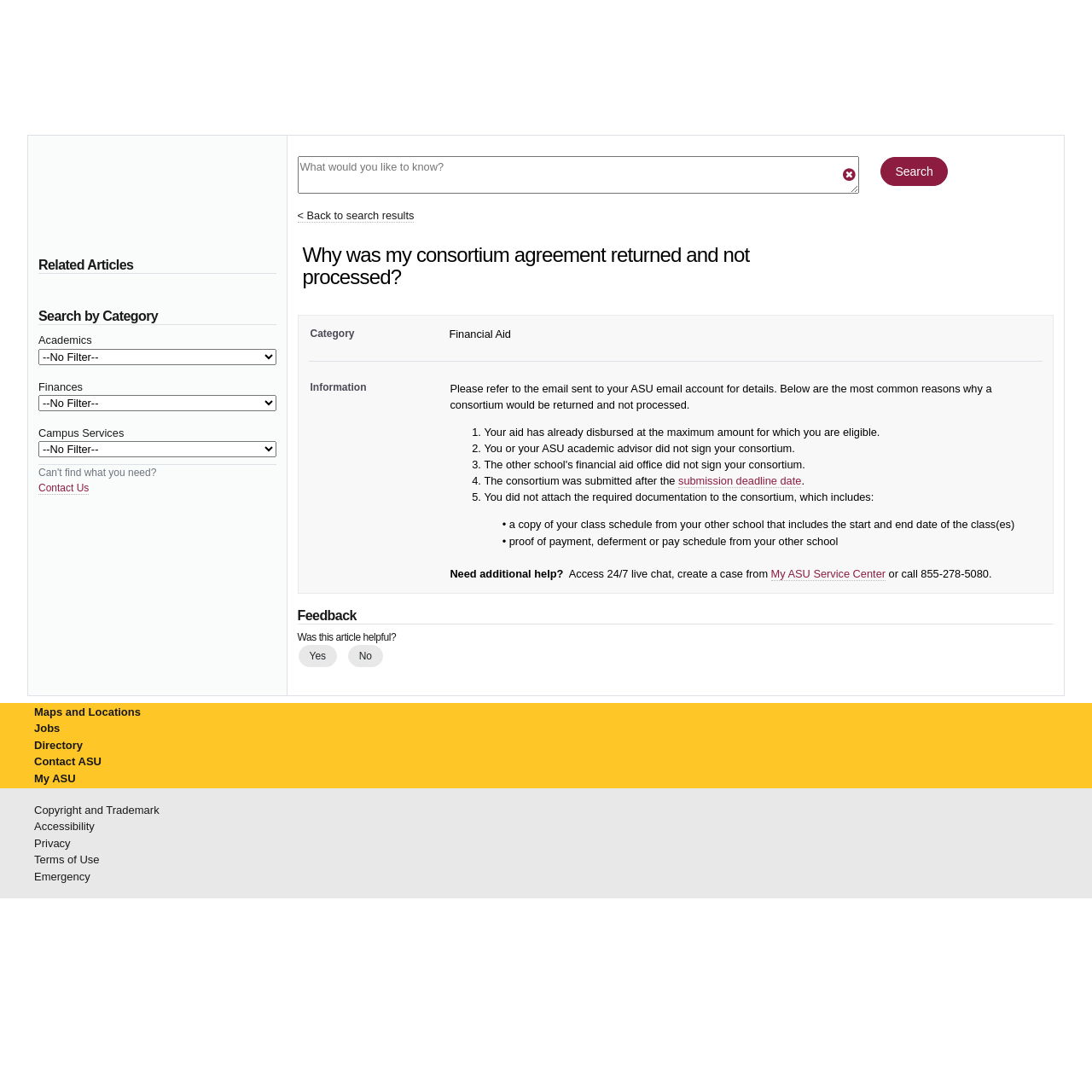Provide the bounding box coordinates of the section that needs to be clicked to accomplish the following instruction: "Go back to search results."

[0.272, 0.192, 0.379, 0.204]